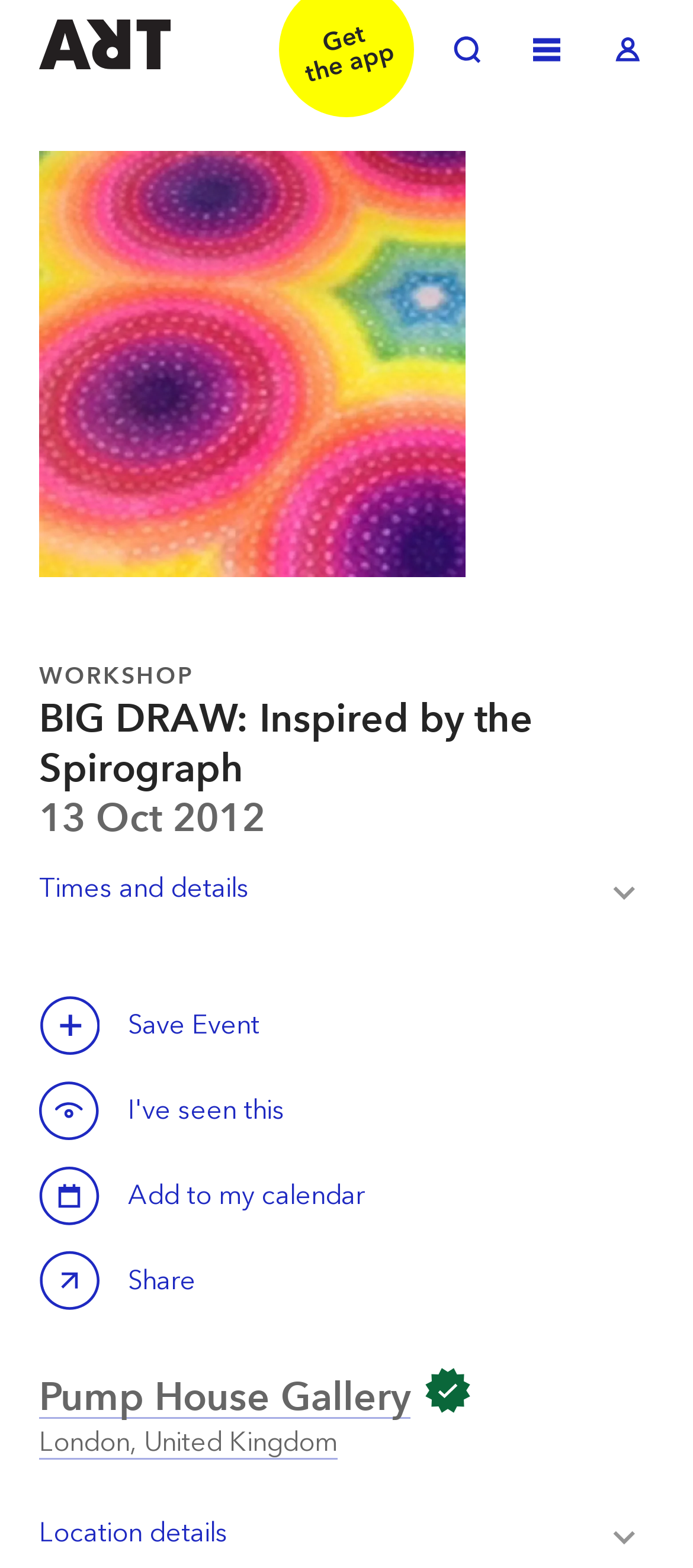Please specify the bounding box coordinates for the clickable region that will help you carry out the instruction: "Add to my calendar".

[0.056, 0.743, 0.538, 0.781]